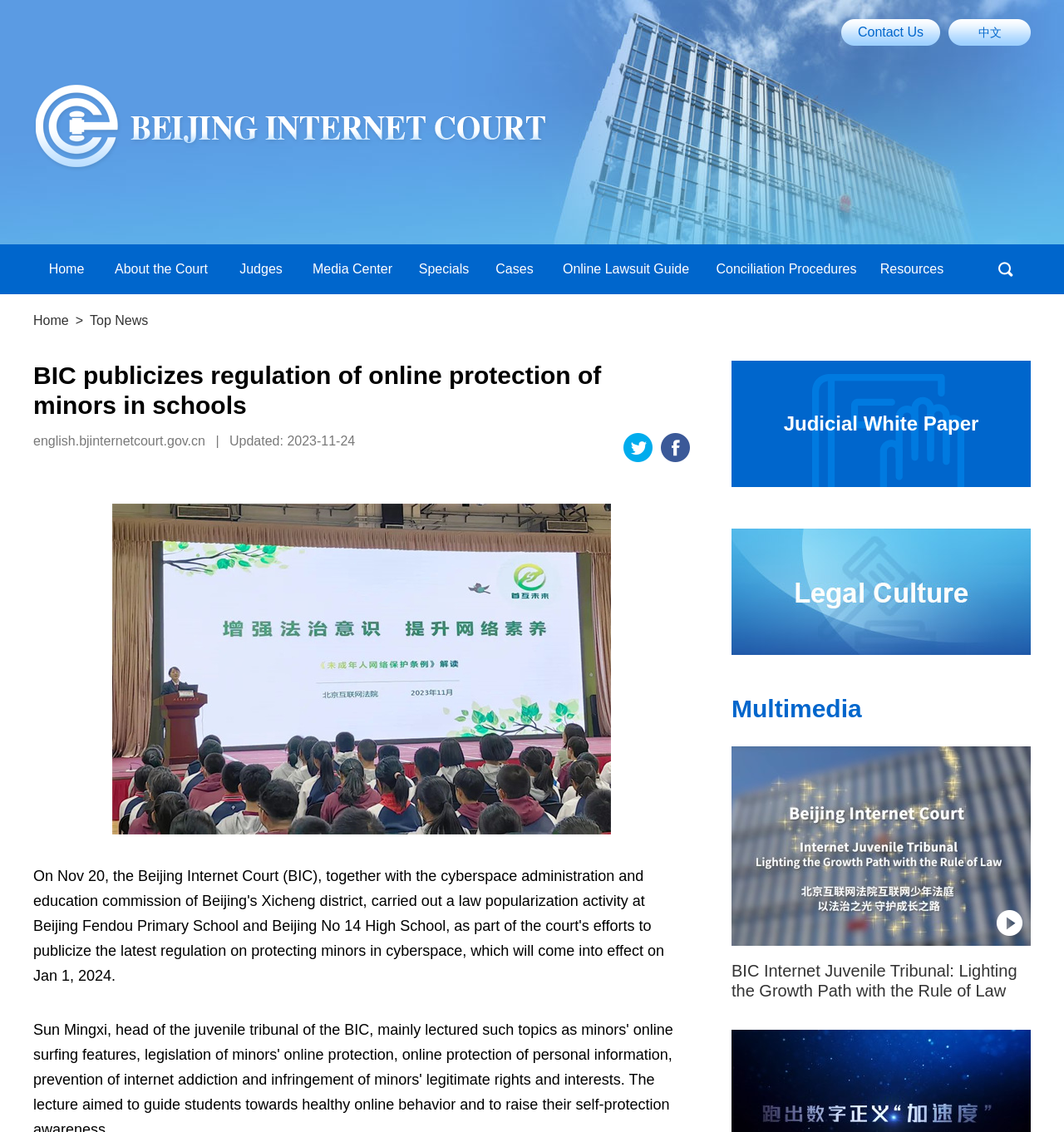What is the purpose of the link 'Judicial White Paper'?
Answer the question with as much detail as possible.

I found a link element with the text 'Judicial White Paper' and inferred that its purpose is to provide access to a white paper, likely a document that discusses judicial issues.